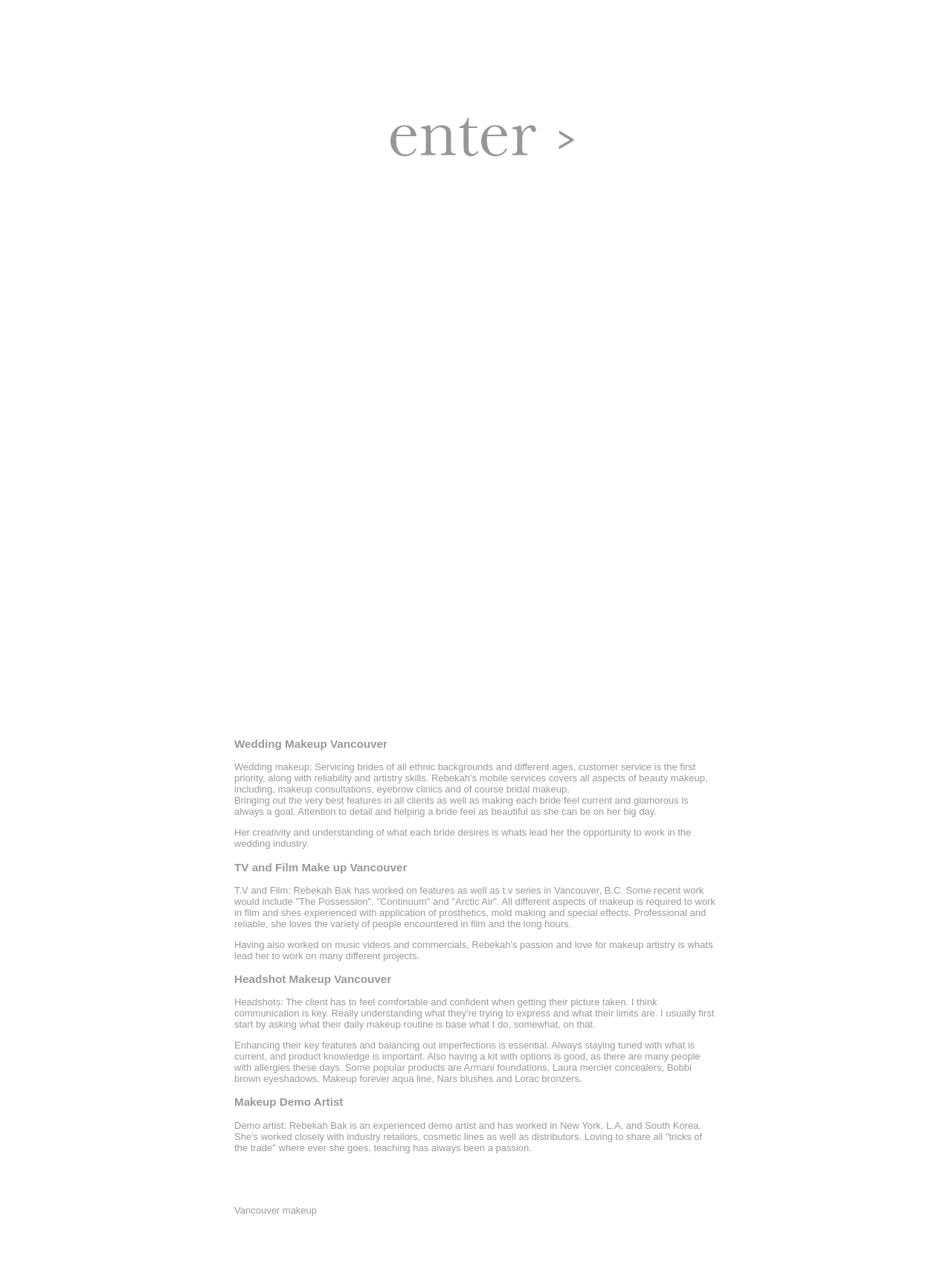From the details in the image, provide a thorough response to the question: What is the location of Rebekah Bak's mobile services?

According to the webpage, Rebekah Bak's mobile services cover all aspects of beauty makeup, and her services are based in Vancouver, B.C.